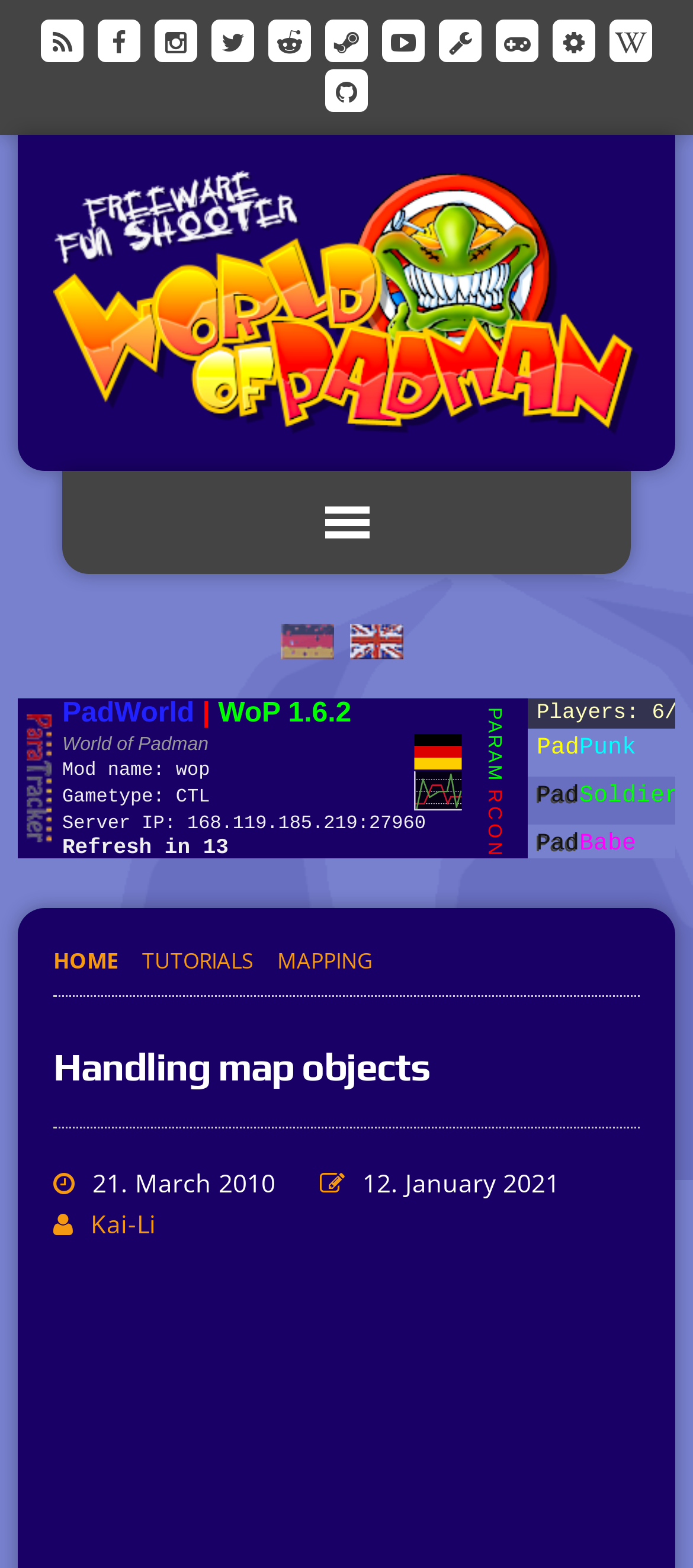What is the language of the webpage?
Look at the image and respond with a one-word or short-phrase answer.

Deutsch